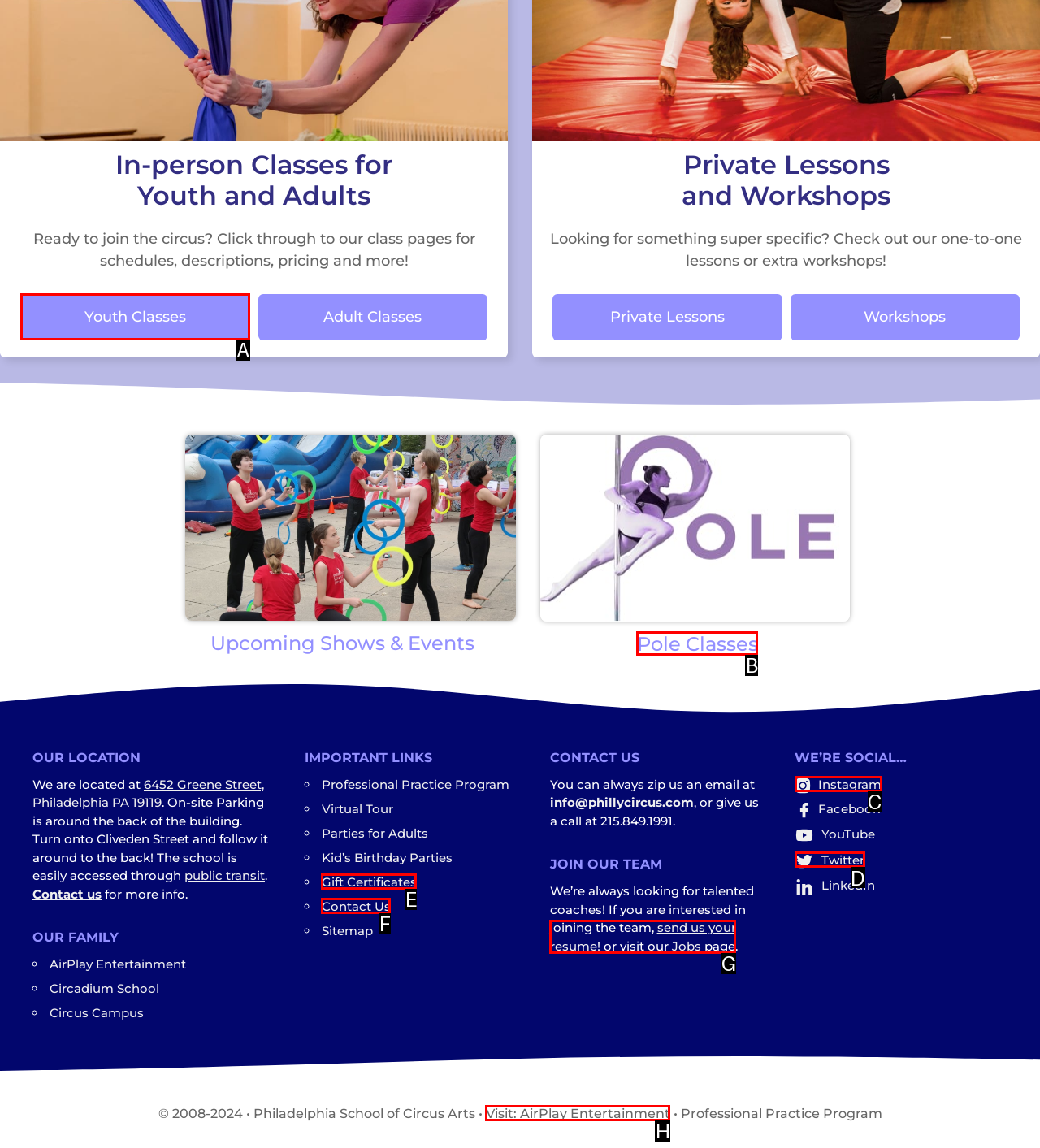Determine the right option to click to perform this task: Click on Youth Classes
Answer with the correct letter from the given choices directly.

A